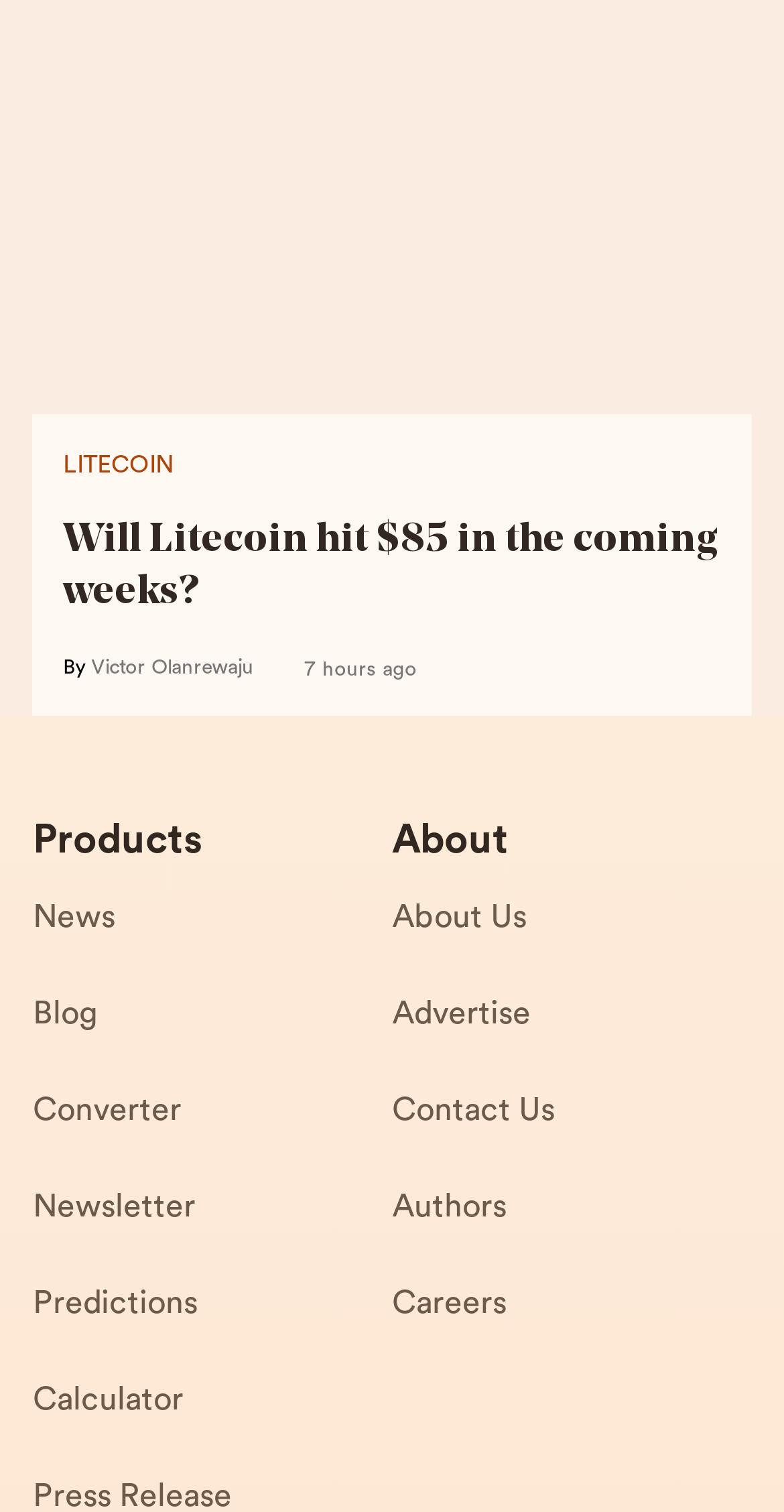Pinpoint the bounding box coordinates of the clickable element to carry out the following instruction: "Get the newsletter."

[0.042, 0.779, 0.5, 0.843]